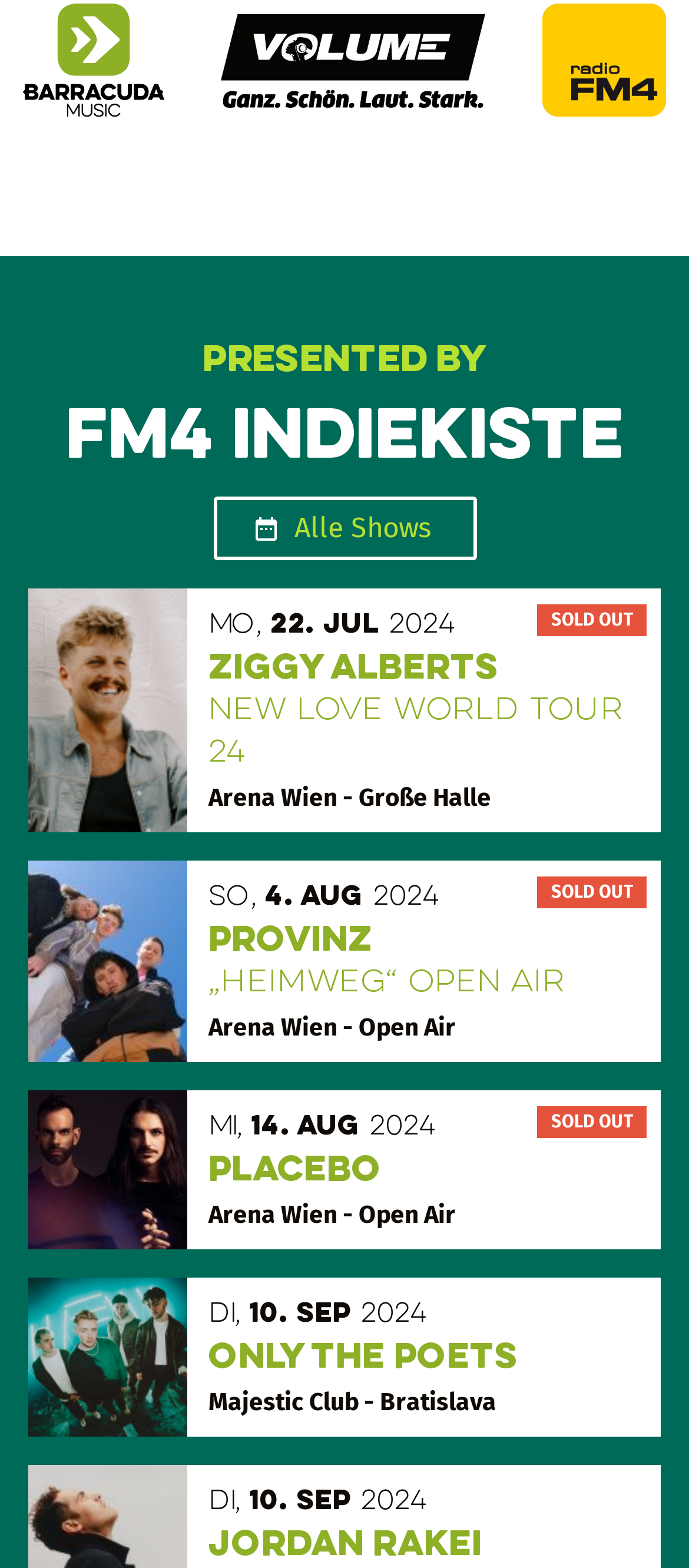Show me the bounding box coordinates of the clickable region to achieve the task as per the instruction: "Click on Barracuda Music".

[0.034, 0.058, 0.239, 0.079]